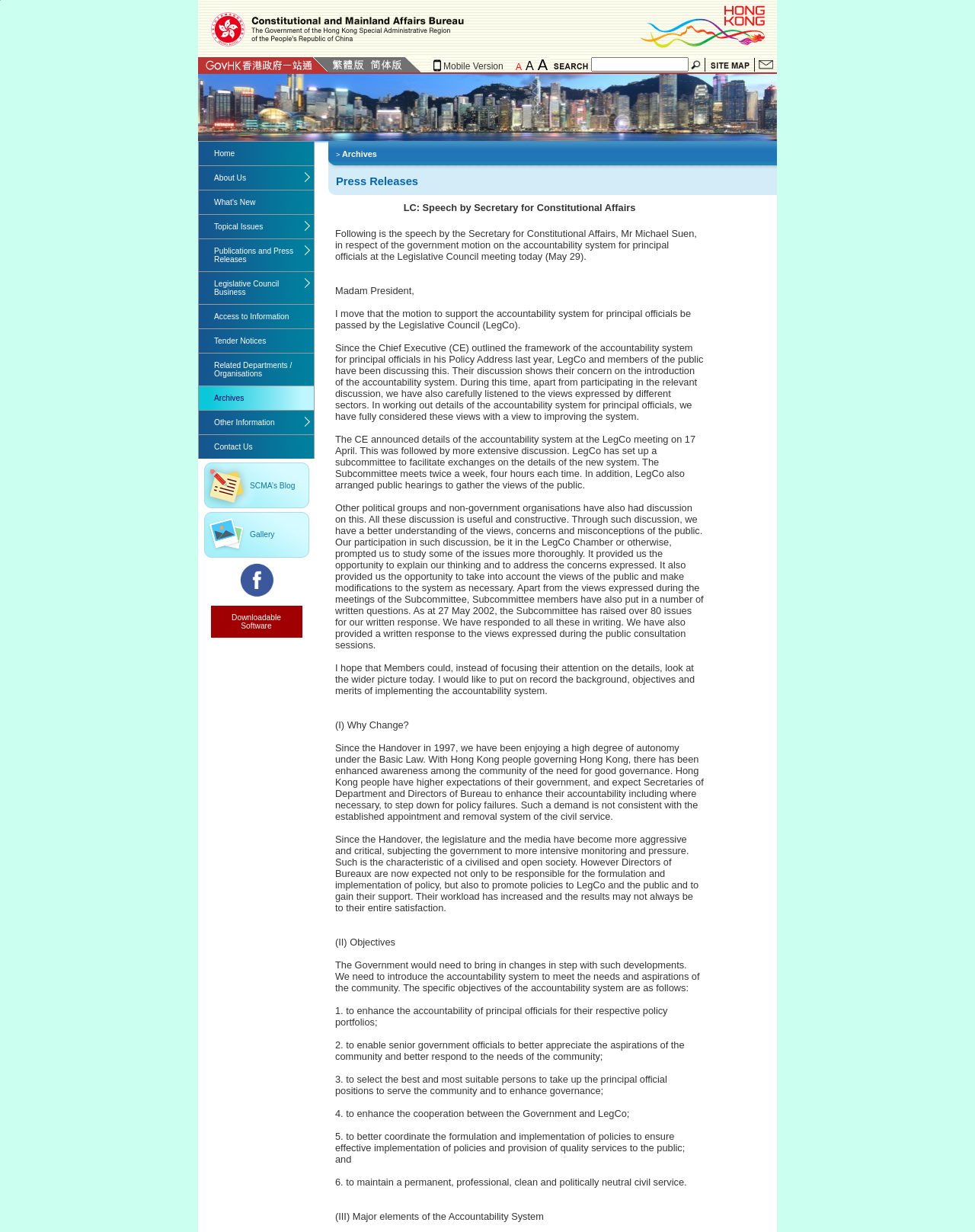Given the description of a UI element: "Access to Information", identify the bounding box coordinates of the matching element in the webpage screenshot.

[0.204, 0.248, 0.322, 0.267]